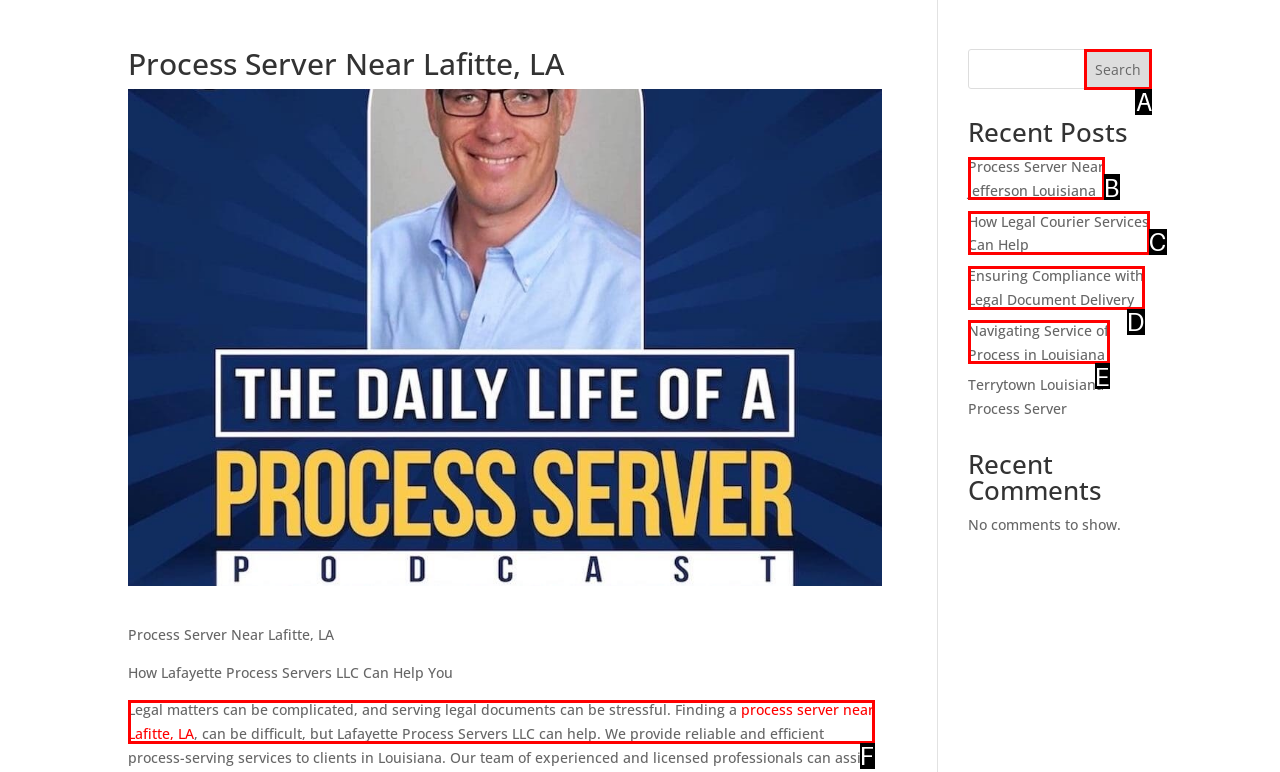Identify the HTML element that best fits the description: Search. Respond with the letter of the corresponding element.

A